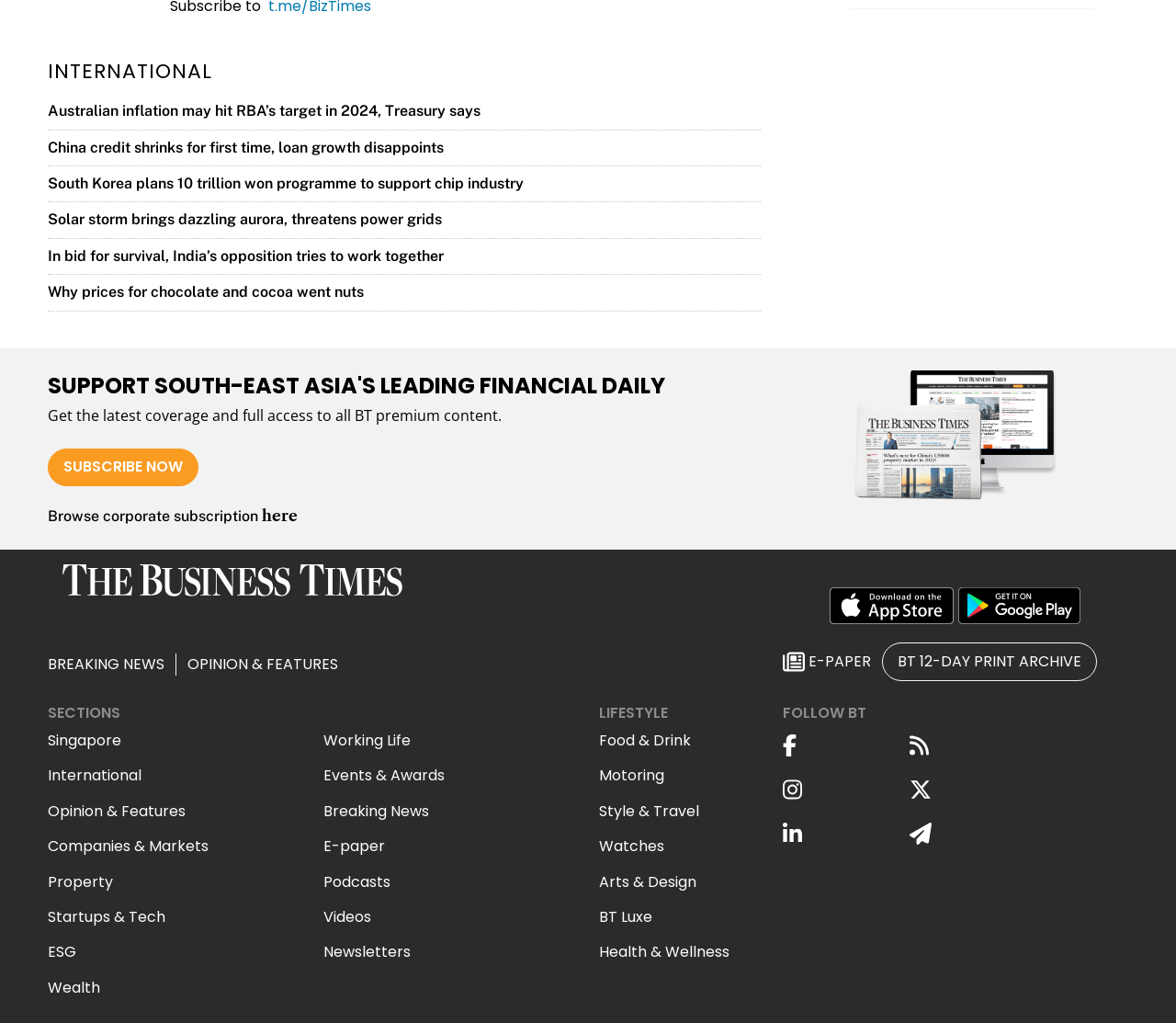Please identify the coordinates of the bounding box for the clickable region that will accomplish this instruction: "Browse corporate subscription".

[0.041, 0.496, 0.223, 0.513]